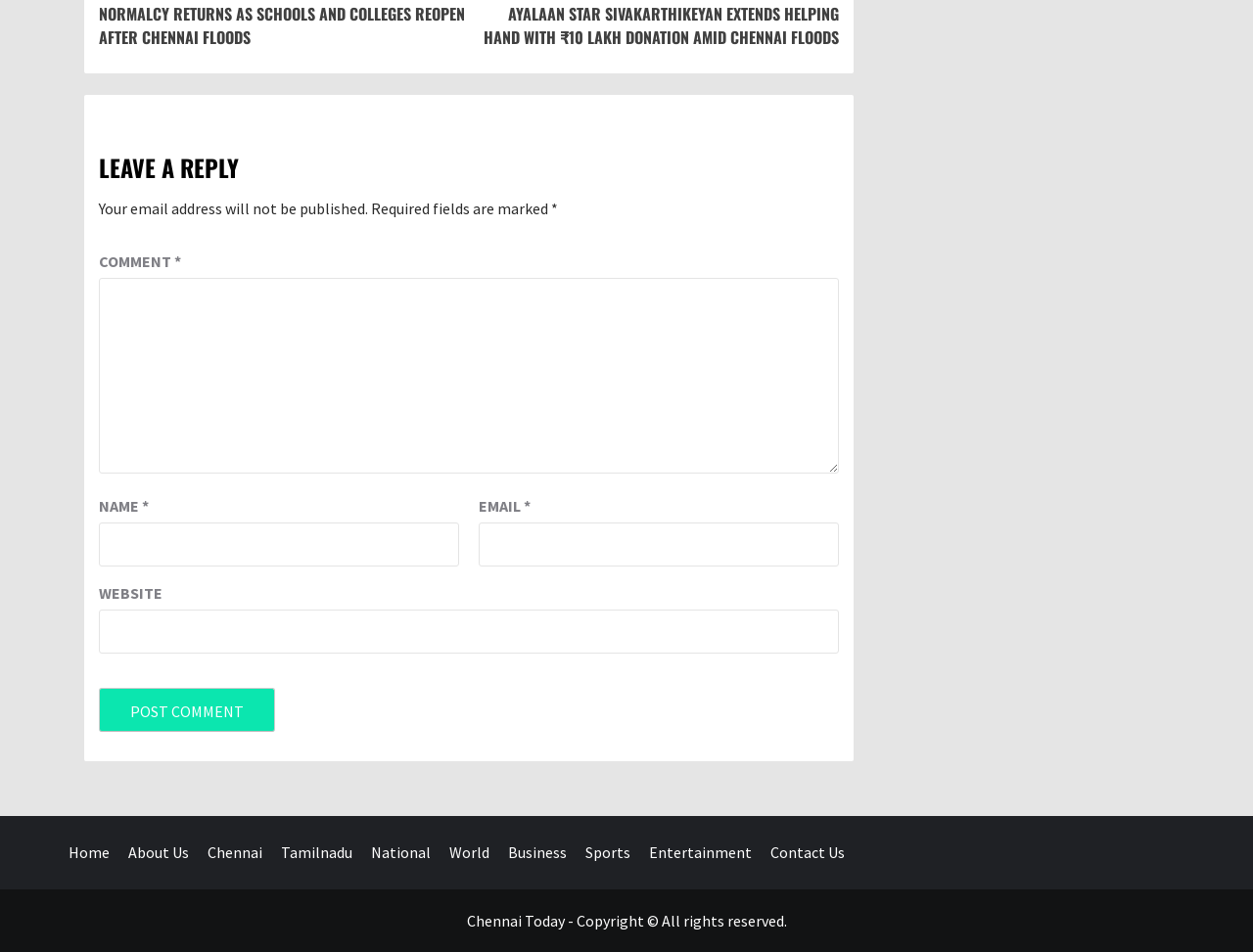Pinpoint the bounding box coordinates of the clickable area needed to execute the instruction: "post a comment". The coordinates should be specified as four float numbers between 0 and 1, i.e., [left, top, right, bottom].

[0.079, 0.722, 0.22, 0.768]